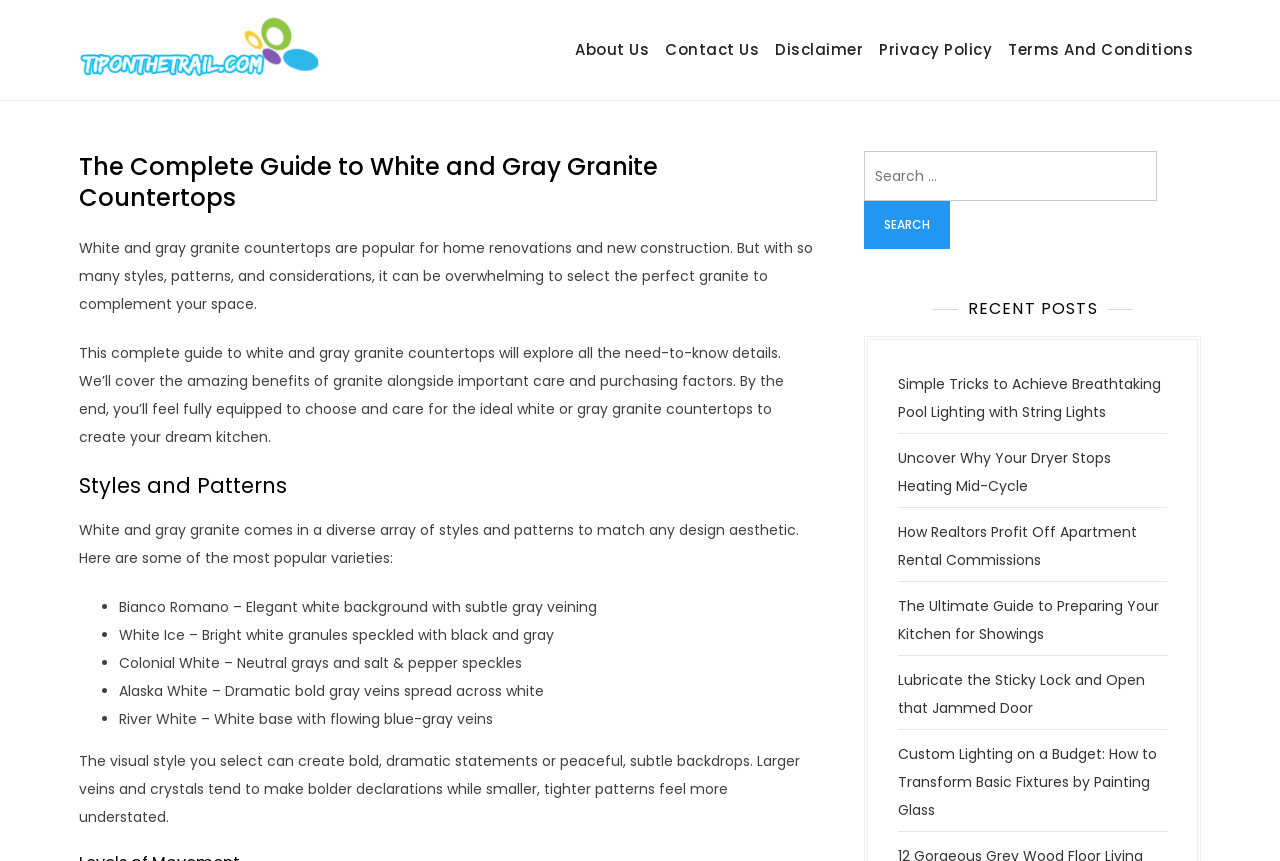Please provide the main heading of the webpage content.

The Complete Guide to White and Gray Granite Countertops